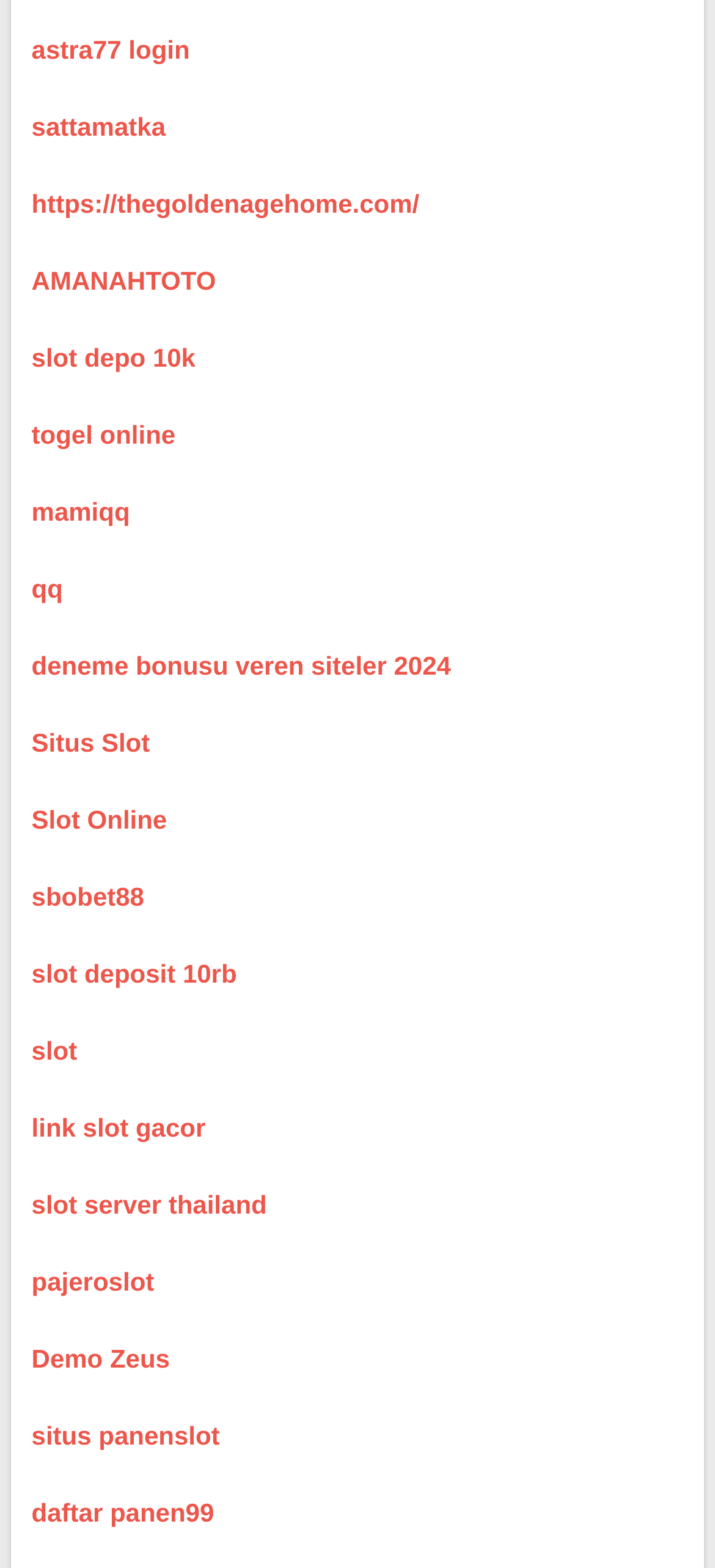What is the main purpose of this webpage?
Provide a concise answer using a single word or phrase based on the image.

Link collection